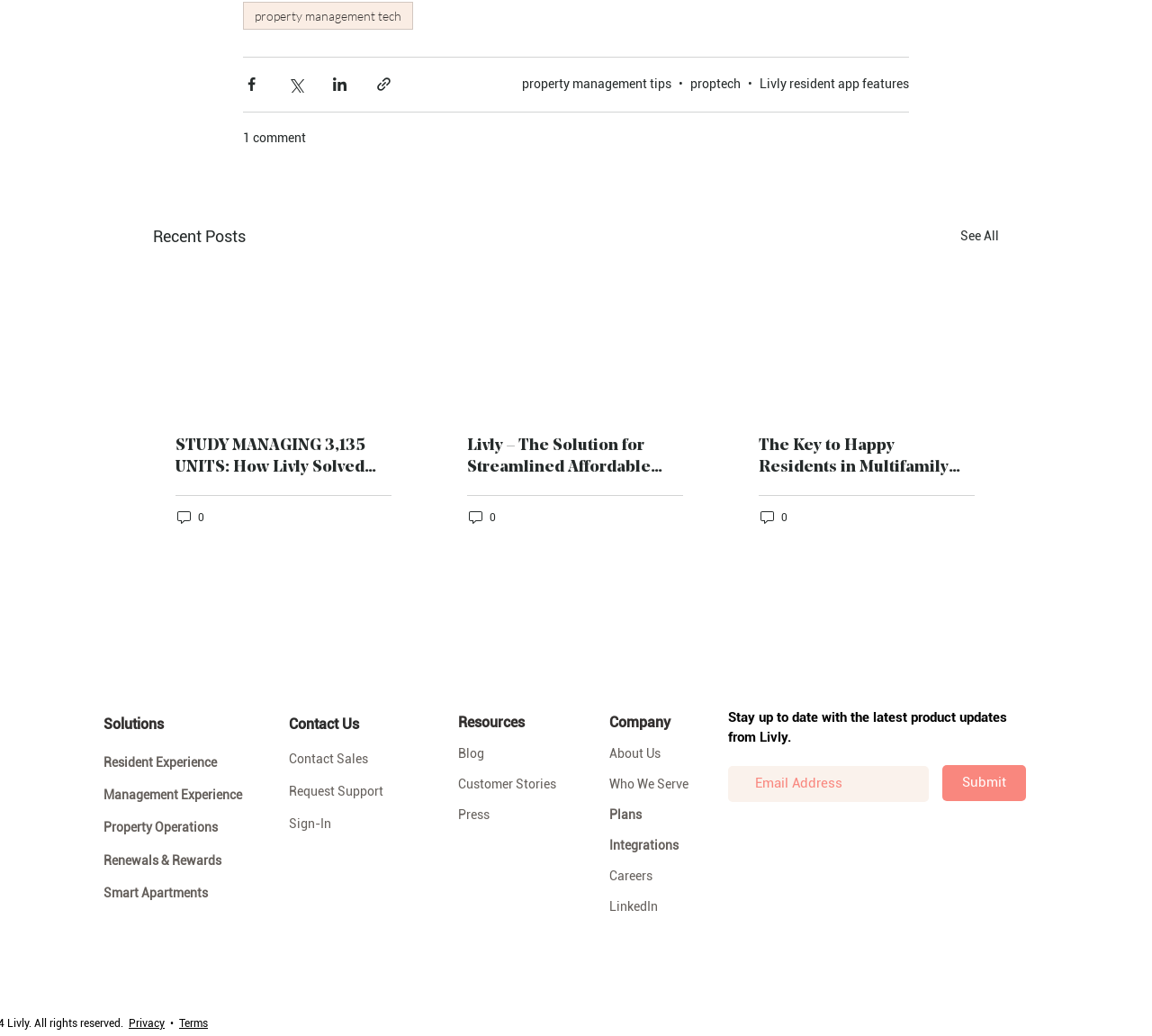Give a one-word or short phrase answer to the question: 
What is the purpose of the 'Submit' button?

To submit email address